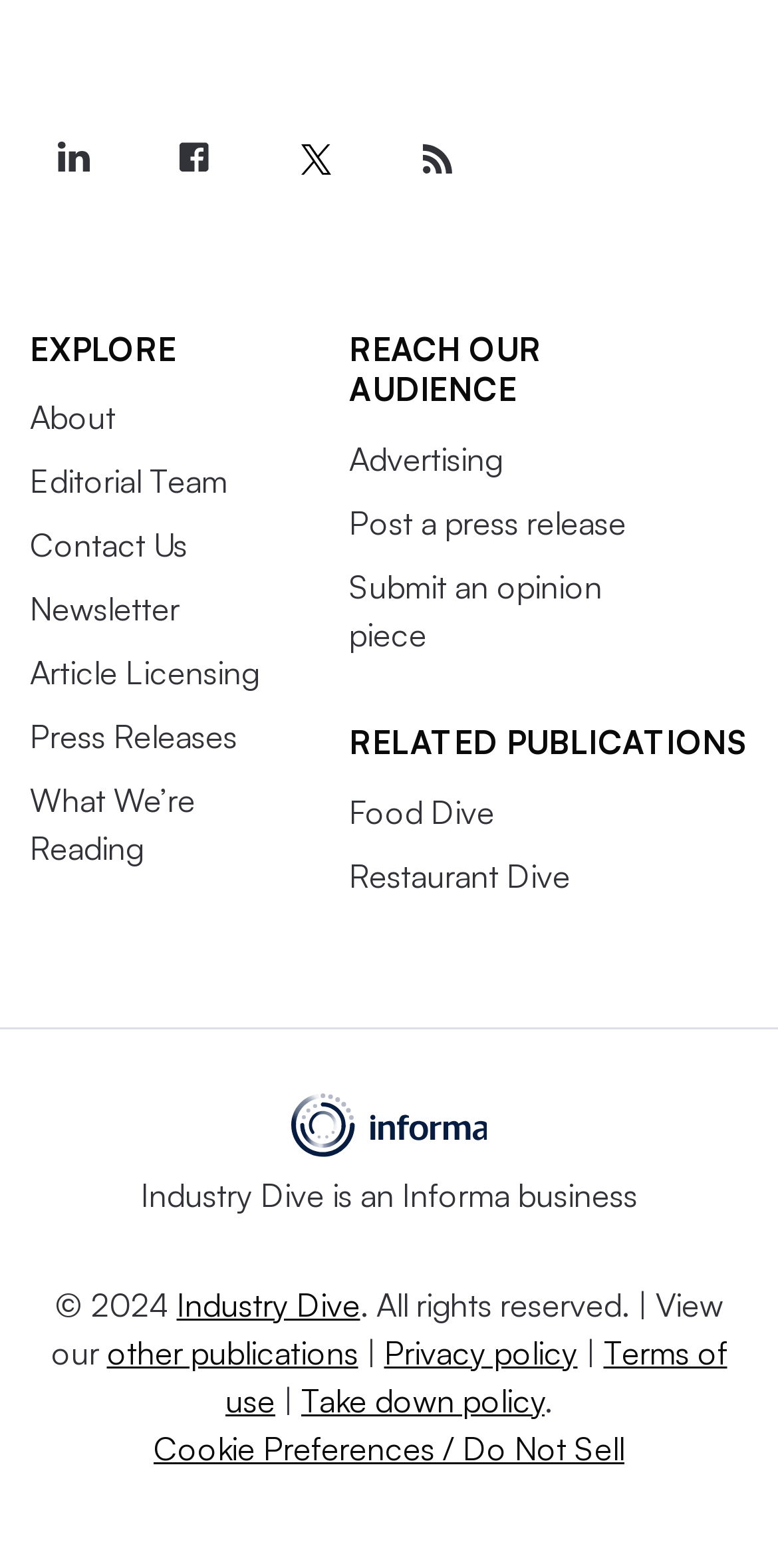Identify and provide the bounding box coordinates of the UI element described: "Submit an opinion piece". The coordinates should be formatted as [left, top, right, bottom], with each number being a float between 0 and 1.

[0.449, 0.361, 0.774, 0.417]